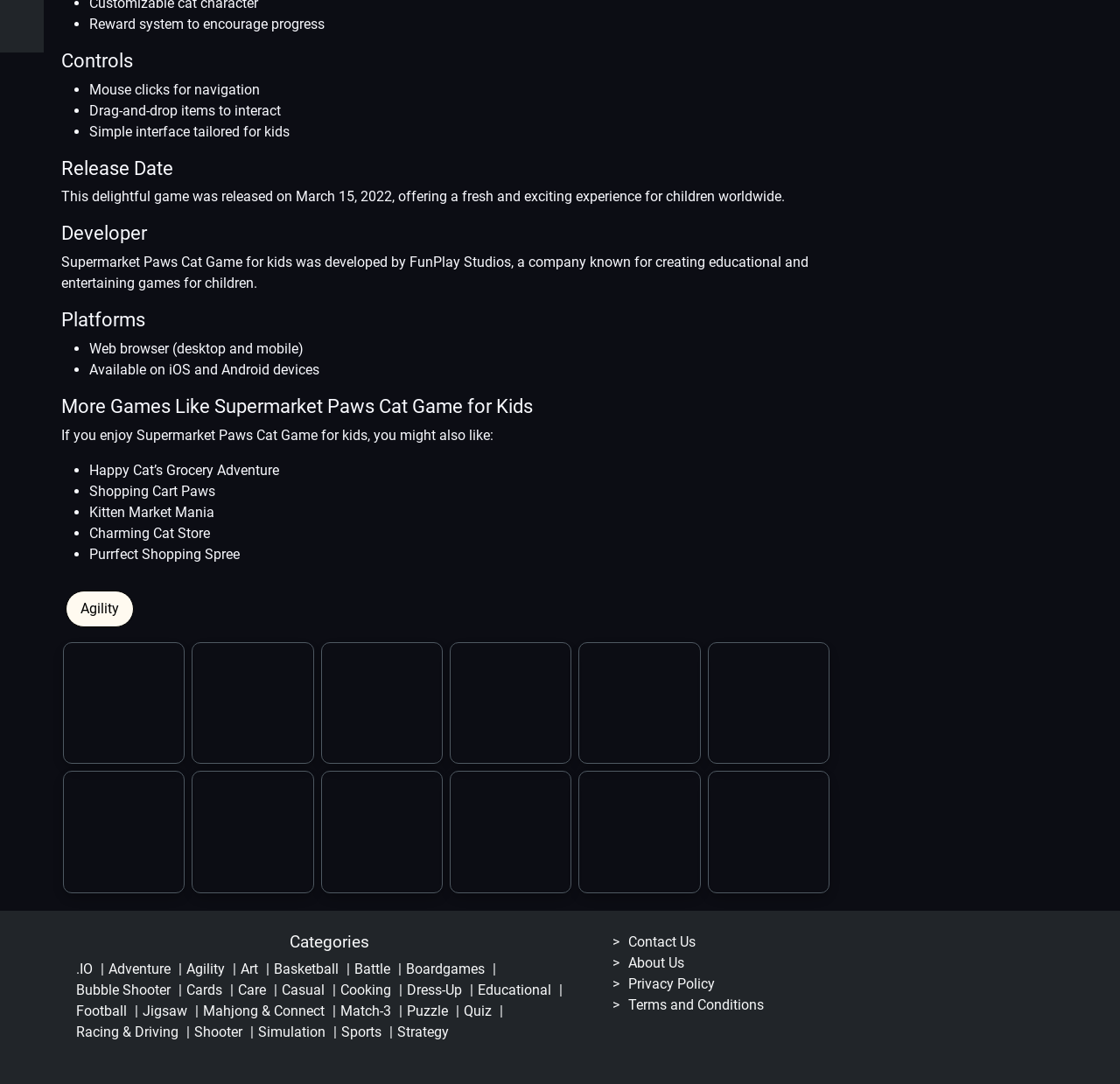Show the bounding box coordinates for the HTML element as described: "Stickman Team Detroit".

[0.632, 0.592, 0.741, 0.705]